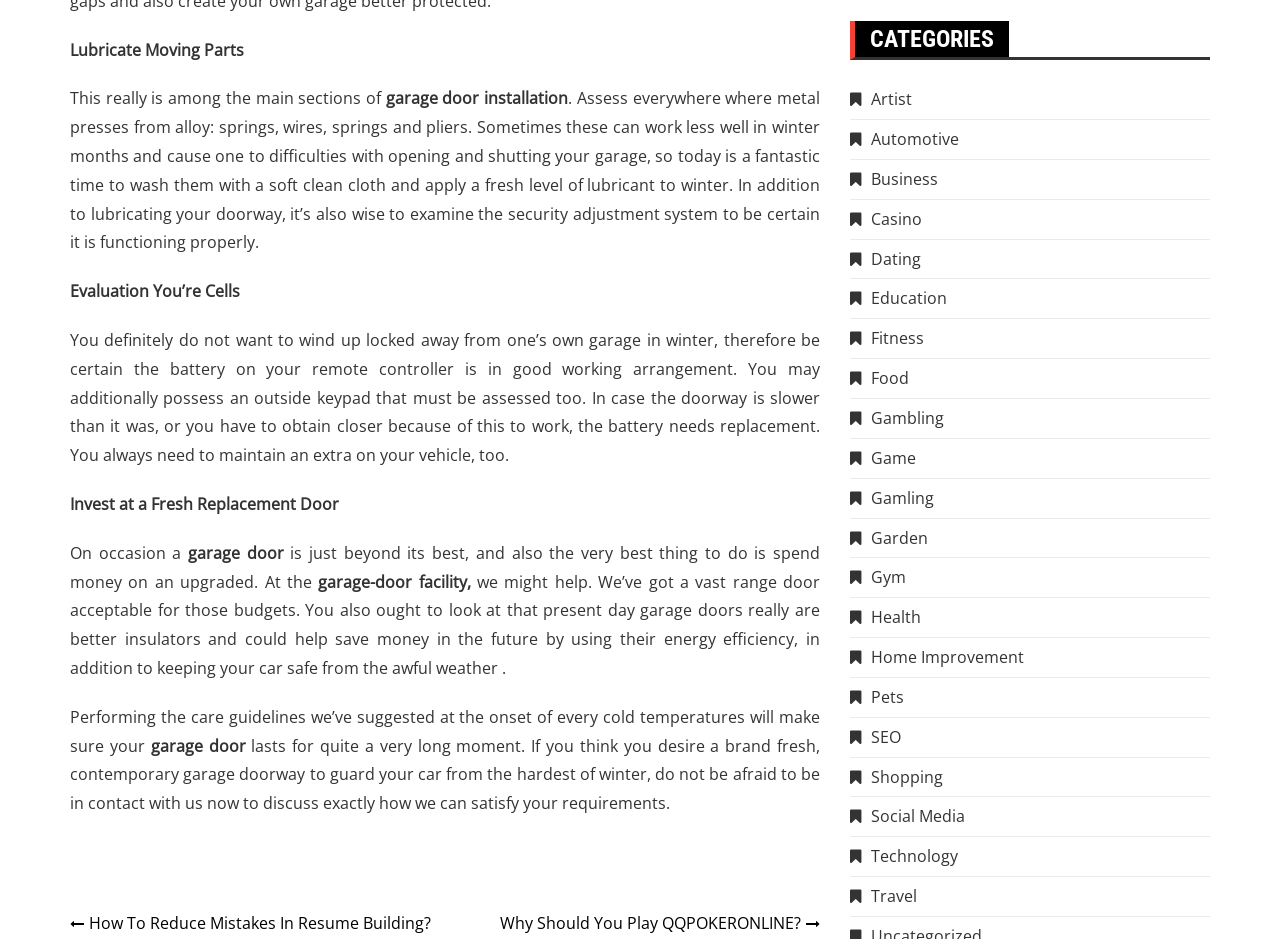Please identify the bounding box coordinates of the element I should click to complete this instruction: 'Click on 'Posts''. The coordinates should be given as four float numbers between 0 and 1, like this: [left, top, right, bottom].

[0.055, 0.971, 0.641, 0.996]